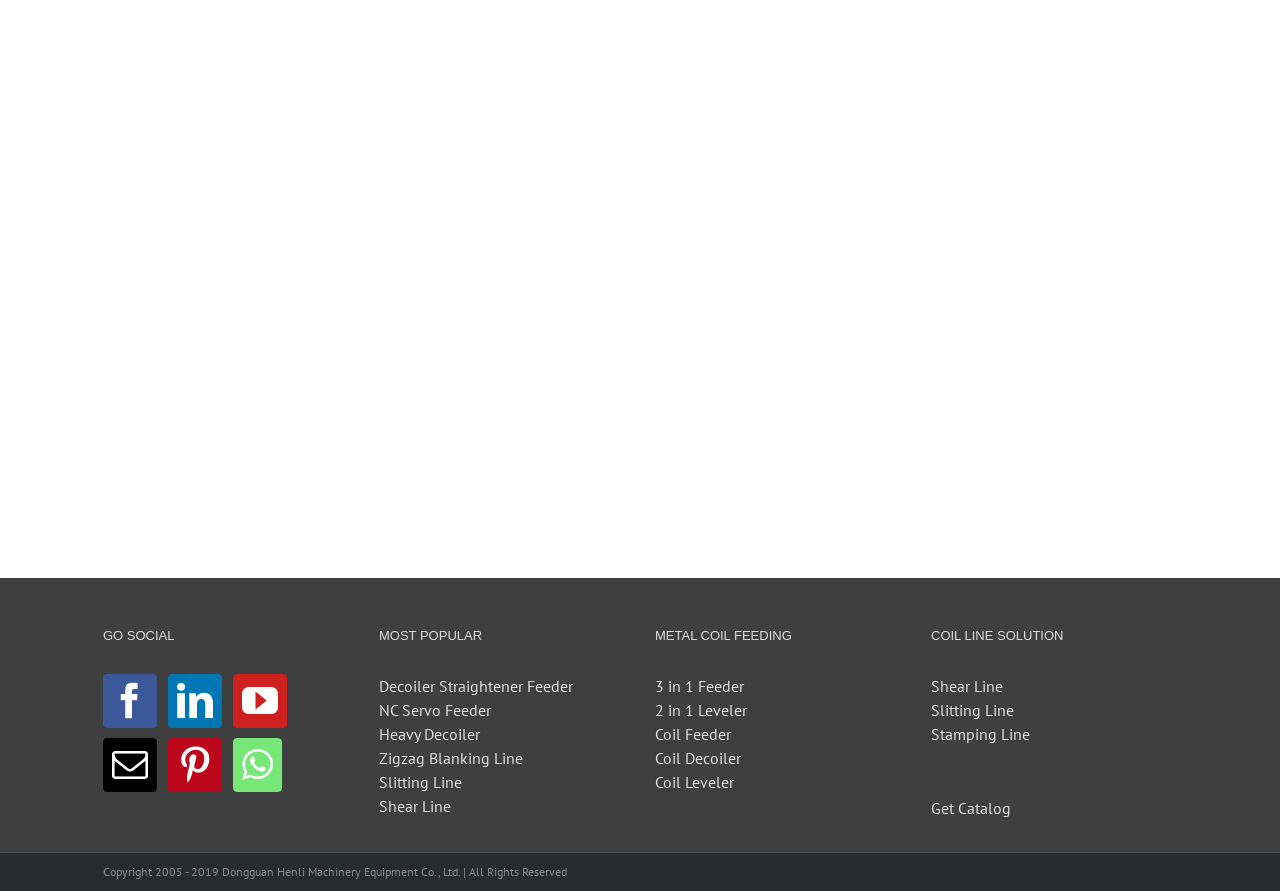Use a single word or phrase to answer the question:
What is the company name mentioned at the bottom of the webpage?

Dongguan Henli Machinery Equipment Co., Ltd.